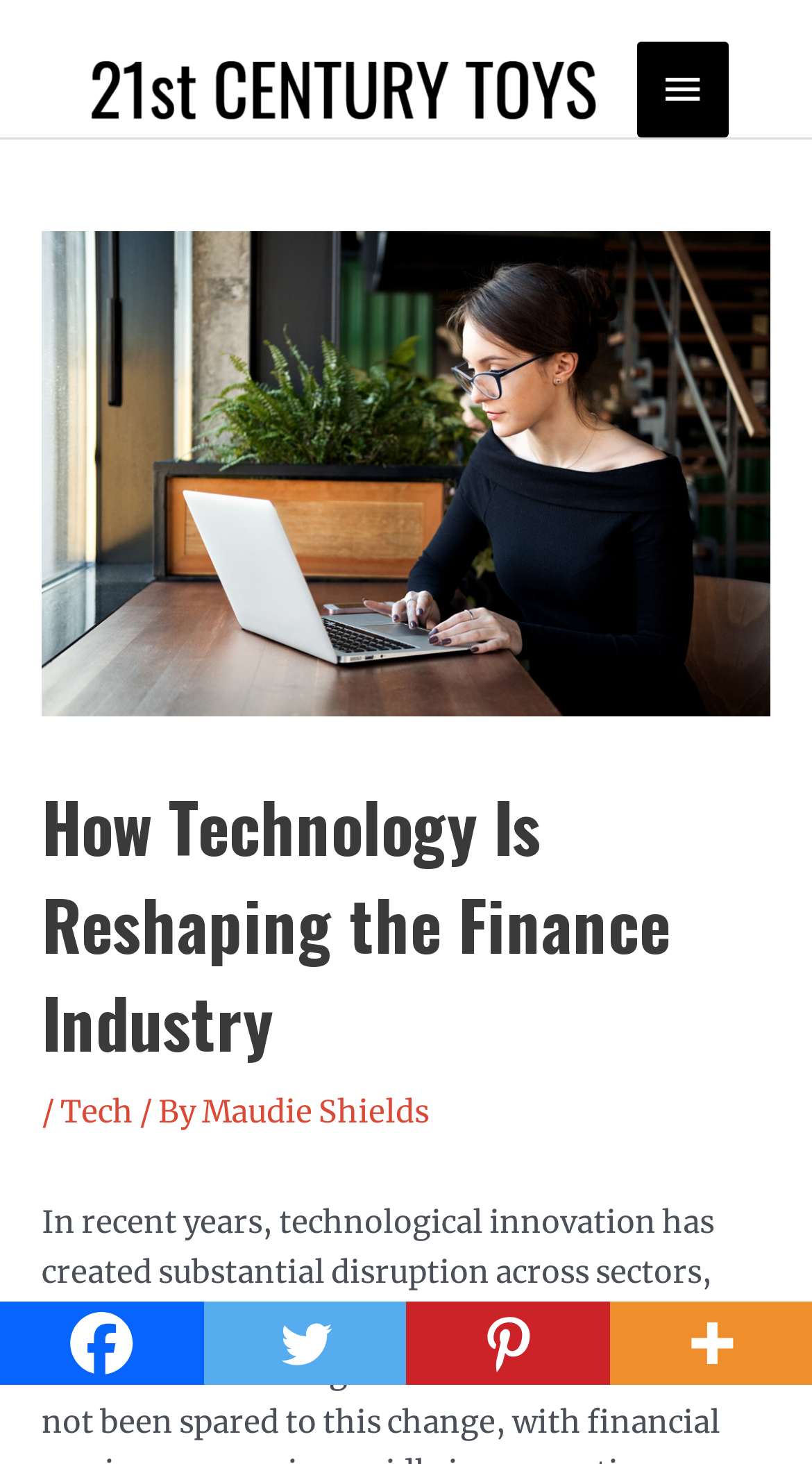Please answer the following question using a single word or phrase: 
What is the name of the website?

21st Century Toys